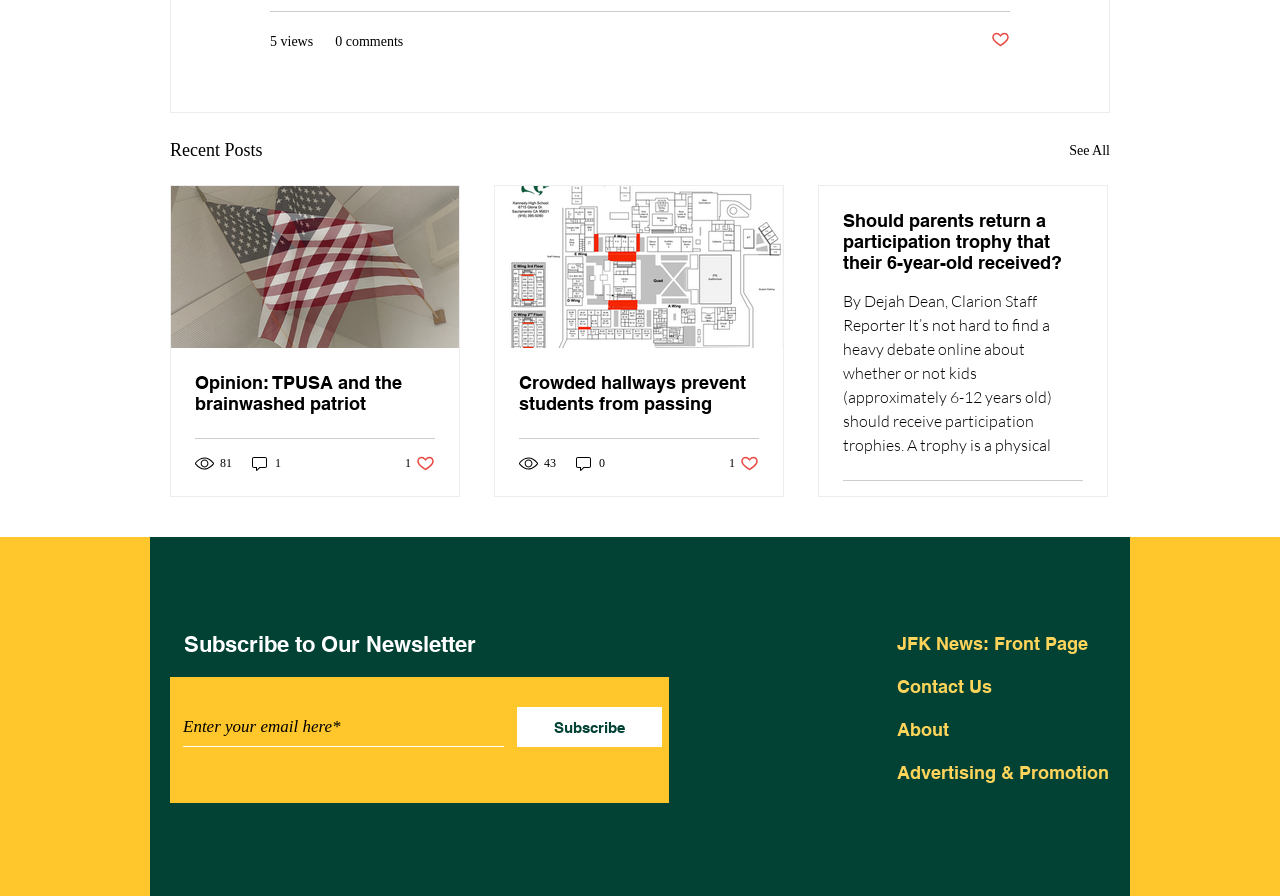Please identify the bounding box coordinates of the element that needs to be clicked to perform the following instruction: "Click the 'See All' link".

[0.835, 0.152, 0.867, 0.184]